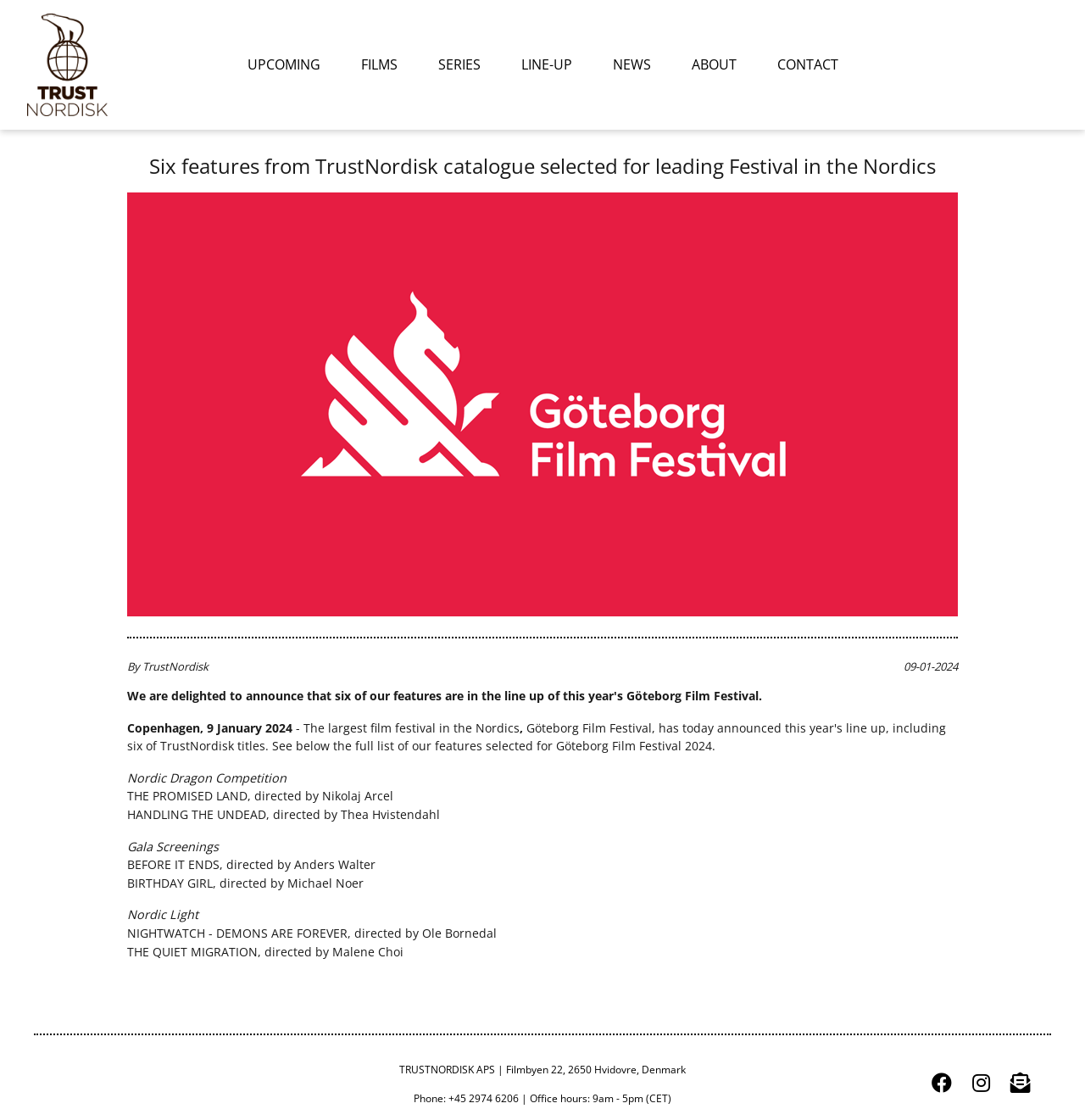Pinpoint the bounding box coordinates of the clickable element to carry out the following instruction: "View CONTACT page."

[0.71, 0.043, 0.779, 0.073]